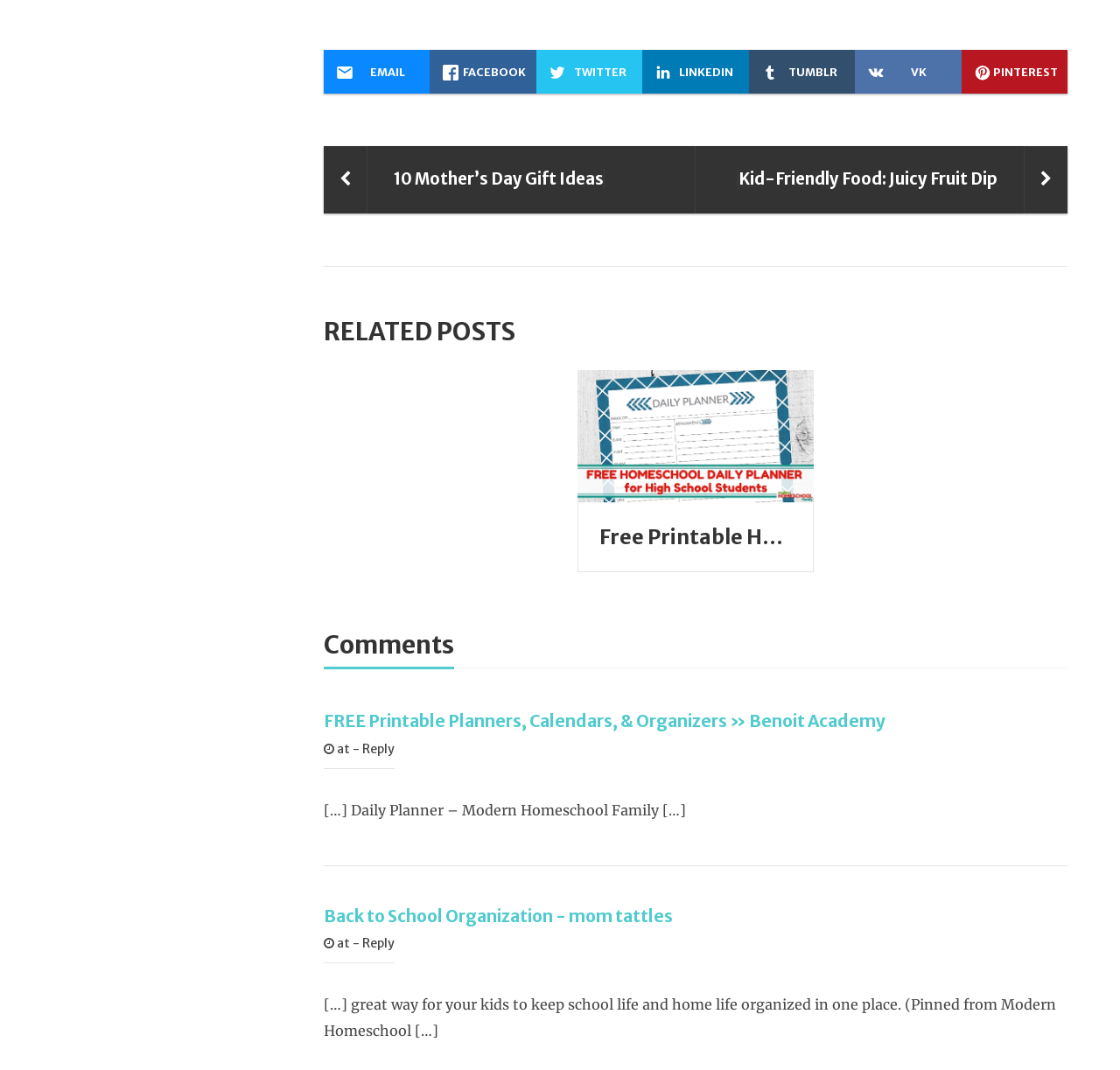Respond to the question below with a single word or phrase:
What is the purpose of the website?

Sharing homeschool resources